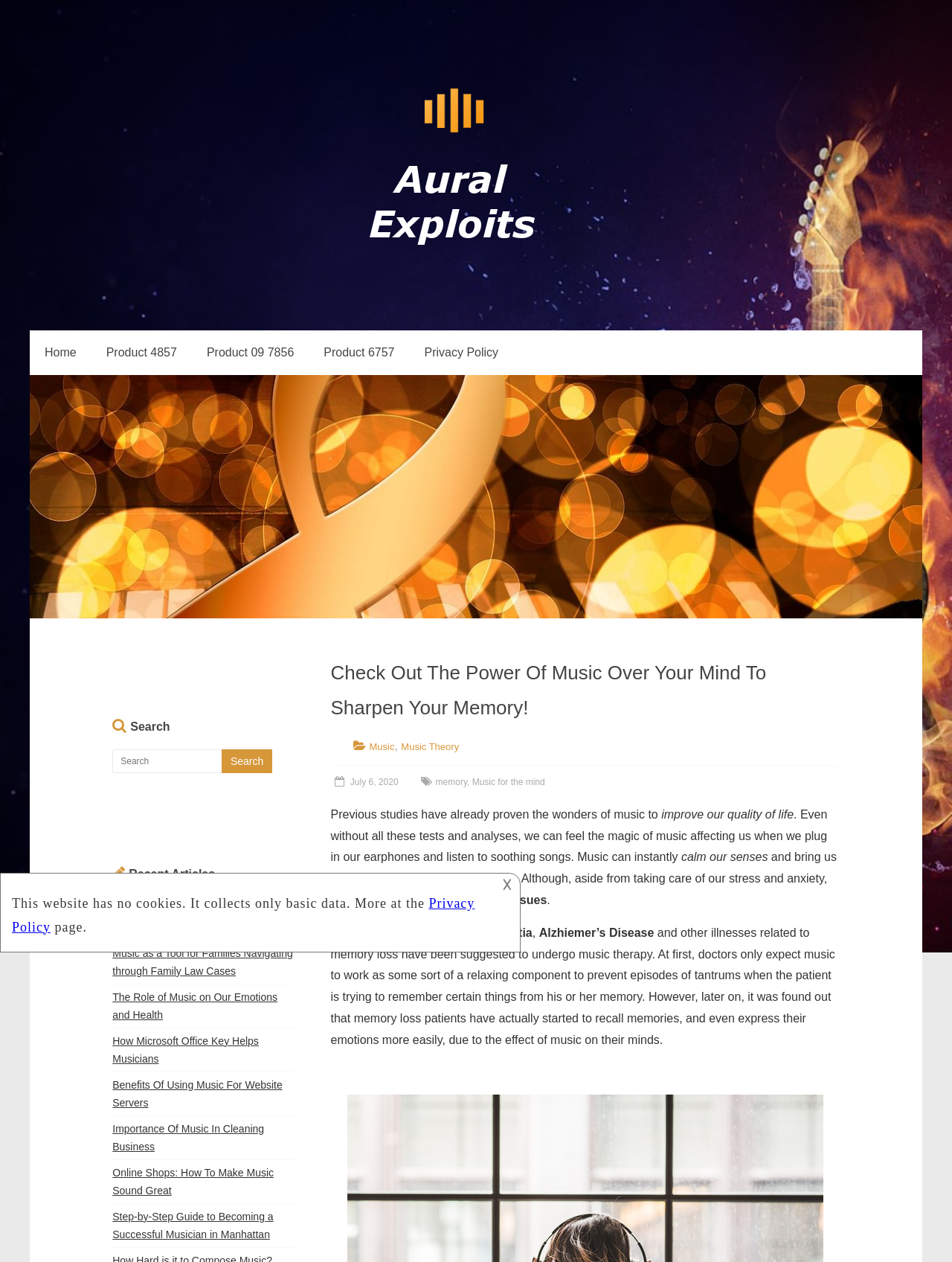Detail the various sections and features of the webpage.

This webpage is about the power of music and its effects on our minds and memories. At the top, there is a logo and a navigation menu with links to "Home", "Product 4857", "Product 09 7856", "Product 6757", and "Privacy Policy". Below the navigation menu, there is a large header that reads "Check Out The Power Of Music Over Your Mind To Sharpen Your Memory!".

On the left side of the page, there is a search bar with a search button and a section titled "Recent Articles" that lists several article links, including "TikTok: Reviving Old Beats and Rekindling Musical Nostalgia", "Music as a Tool for Families Navigating through Family Law Cases", and "The Role of Music on Our Emotions and Health".

The main content of the page is divided into several paragraphs that discuss the benefits of music on our memories and minds. The text explains how music can calm our senses, bring us to a new level of relaxation, and even treat memory issues such as Dementia and Alzheimer's Disease. It also mentions how music therapy has been suggested for patients with memory loss, and how it has been found to help them recall memories and express their emotions more easily.

There are several images on the page, including a logo image at the top and an iframe in the middle of the page. There are also several links to other pages, including "Music", "Music Theory", and "memory". The page has a clean and organized layout, making it easy to read and navigate.